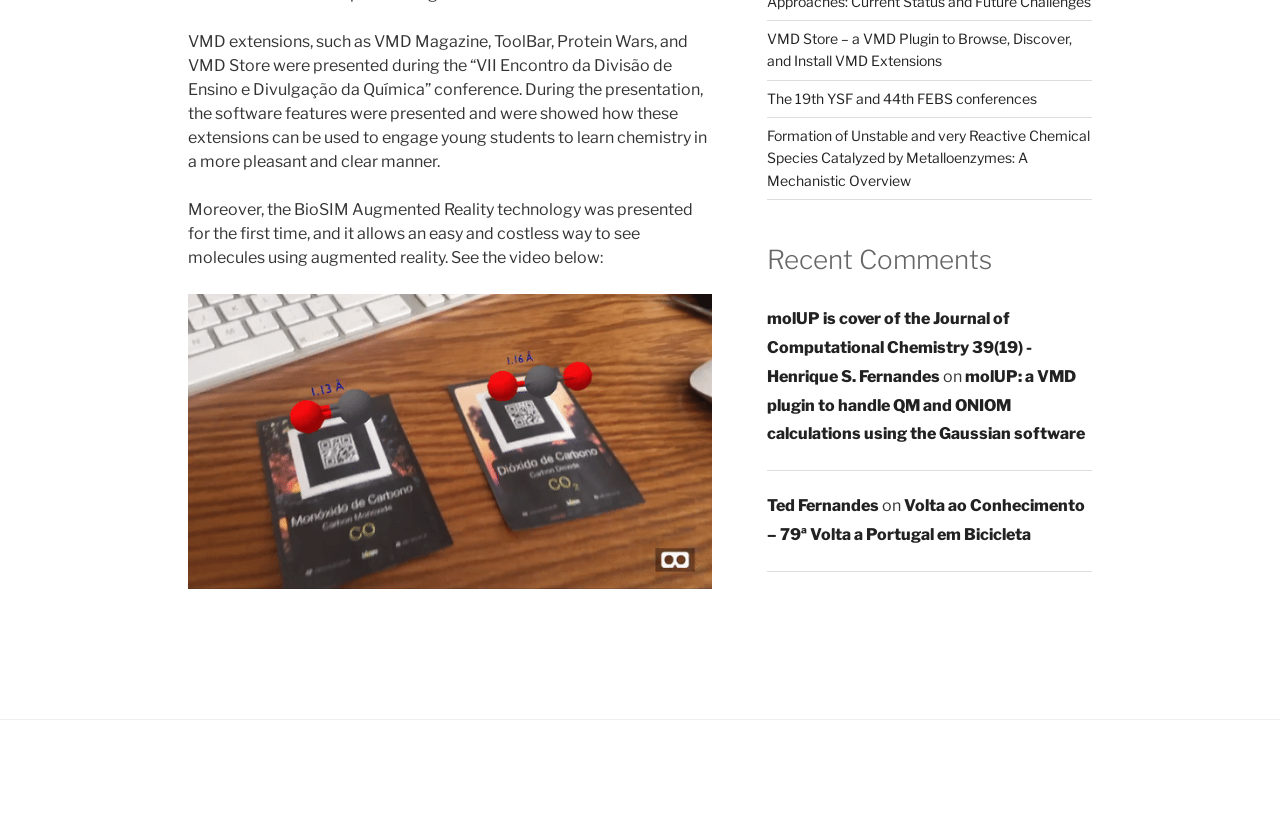Extract the bounding box coordinates for the UI element described as: "Ted Fernandes".

[0.599, 0.605, 0.686, 0.628]